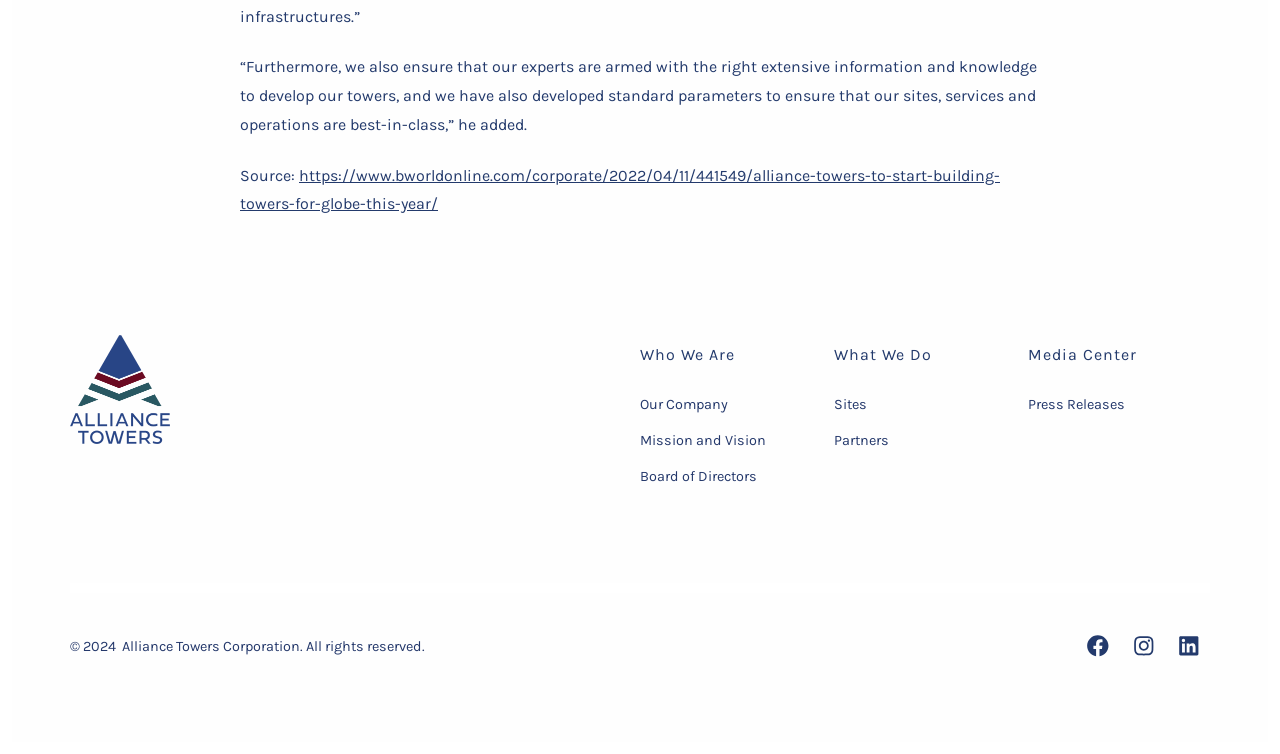How many social media links are available in the footer section?
Look at the image and provide a short answer using one word or a phrase.

3